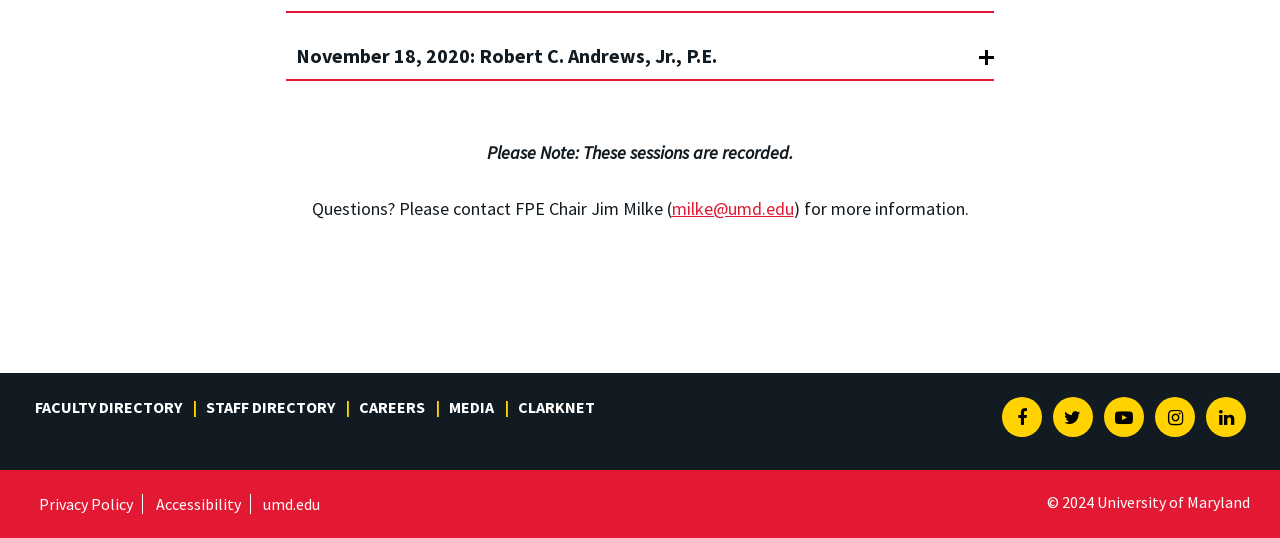Identify the bounding box coordinates for the element you need to click to achieve the following task: "Contact FPE Chair Jim Milke". The coordinates must be four float values ranging from 0 to 1, formatted as [left, top, right, bottom].

[0.525, 0.366, 0.62, 0.409]